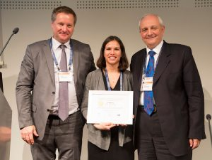Produce a meticulous caption for the image.

The image depicts a celebratory moment during the ESUI16 conference, showcasing Dr. Neves, who has just been awarded the Best Poster Award. She stands proudly in the center, holding her certificate, flanked by two gentlemen who appear to be colleagues or mentors. All three individuals are dressed professionally, highlighting the formal atmosphere of the event. The setting suggests an academic environment, possibly a lecture hall or conference room, emphasizing the significance of the occasion. This moment captures recognition of excellence in research and the collaborative spirit of the medical and scientific community.